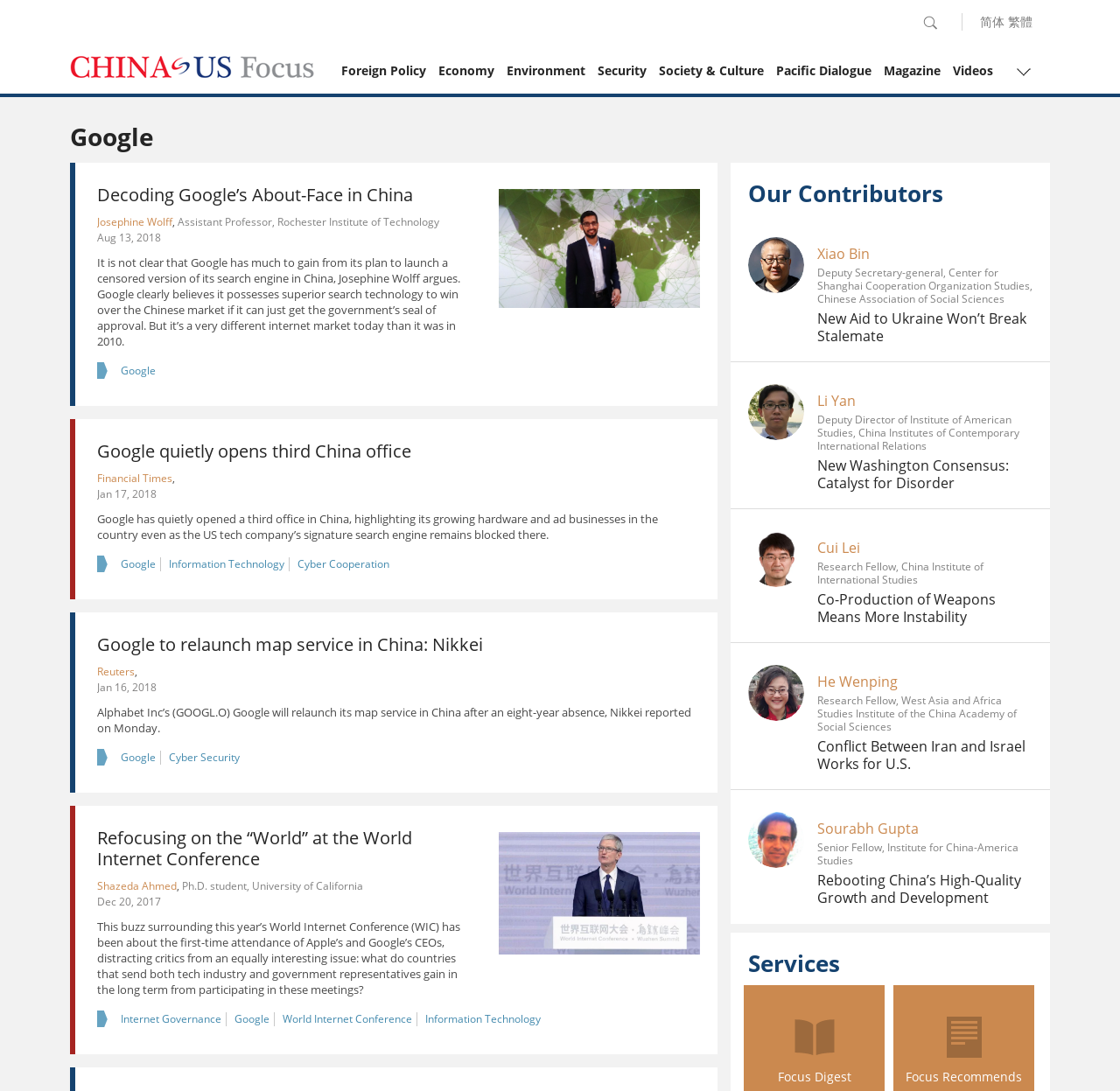What is the name of the conference mentioned in the article 'Refocusing on the “World” at the World Internet Conference'?
Analyze the image and provide a thorough answer to the question.

The name of the conference can be found in the title of the article, which mentions the 'World Internet Conference'.